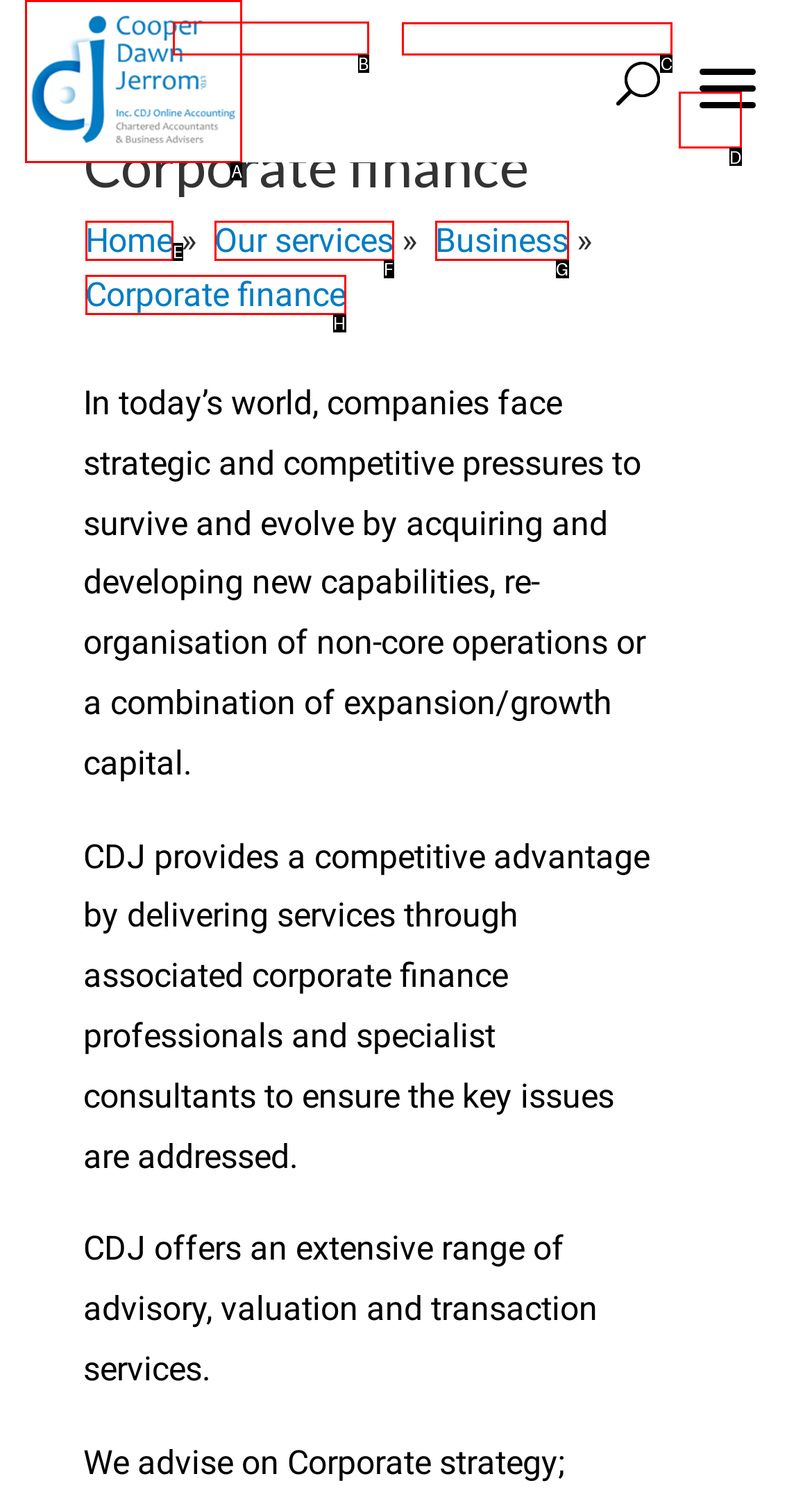For the instruction: Contact Cooper Dawn Jerrom, determine the appropriate UI element to click from the given options. Respond with the letter corresponding to the correct choice.

C